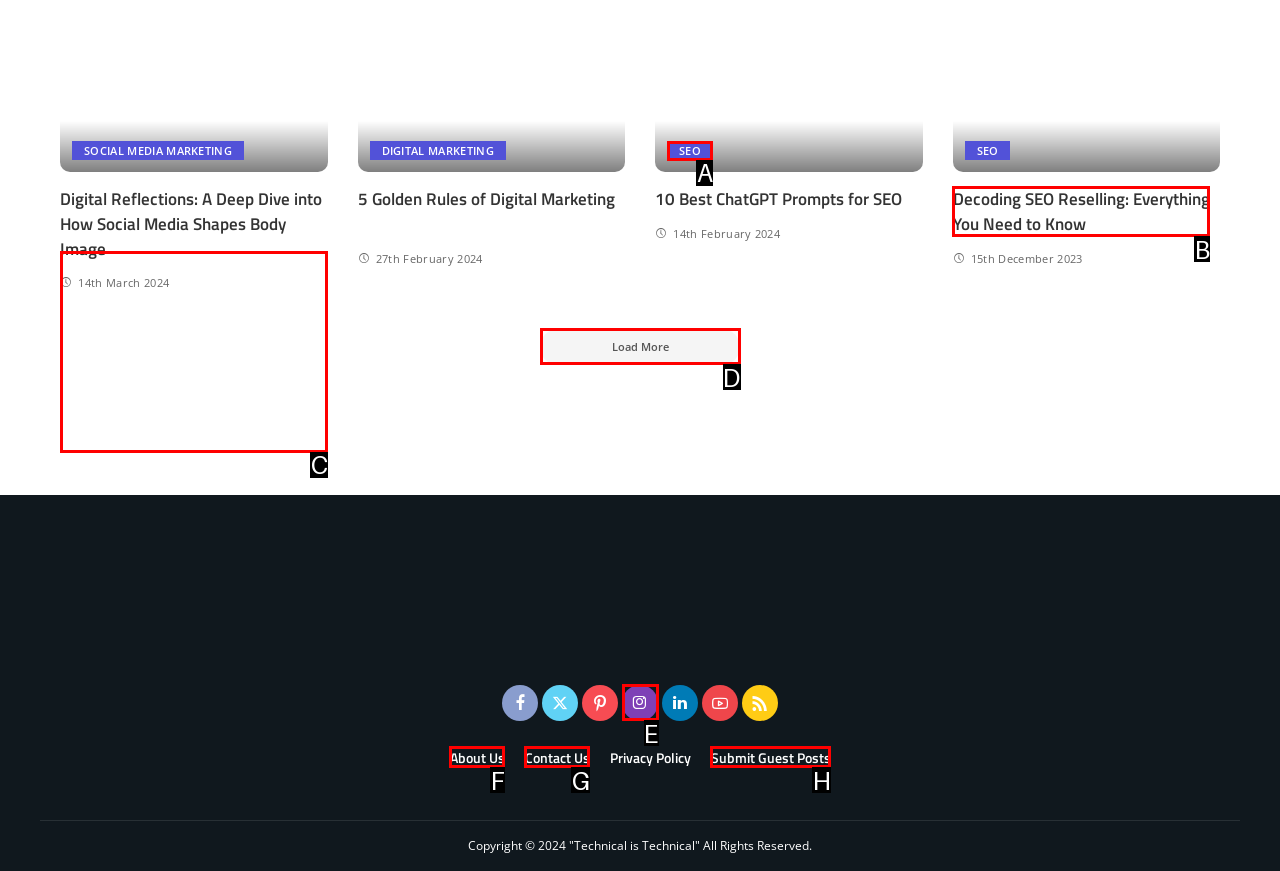Indicate the UI element to click to perform the task: Learn about SEO. Reply with the letter corresponding to the chosen element.

None